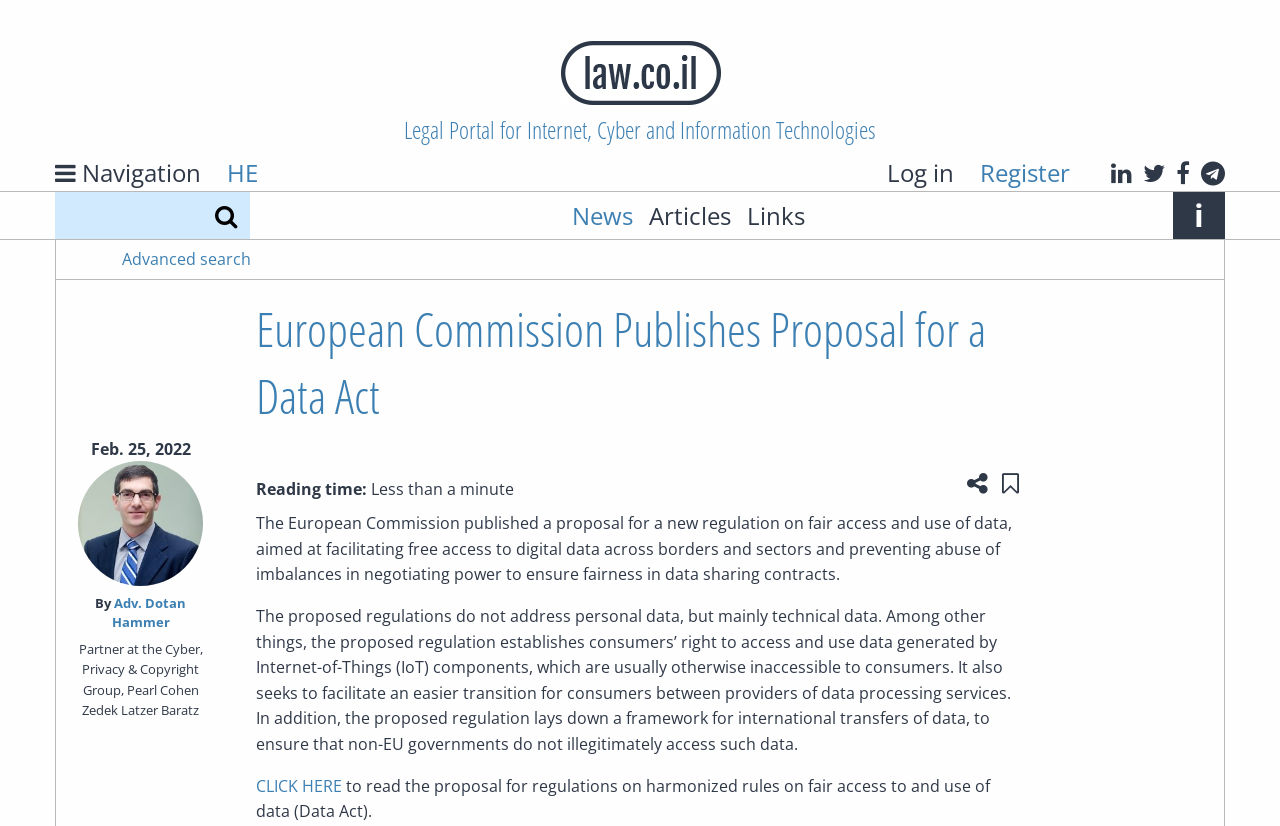Please find the bounding box coordinates for the clickable element needed to perform this instruction: "Share this page".

[0.752, 0.558, 0.776, 0.6]